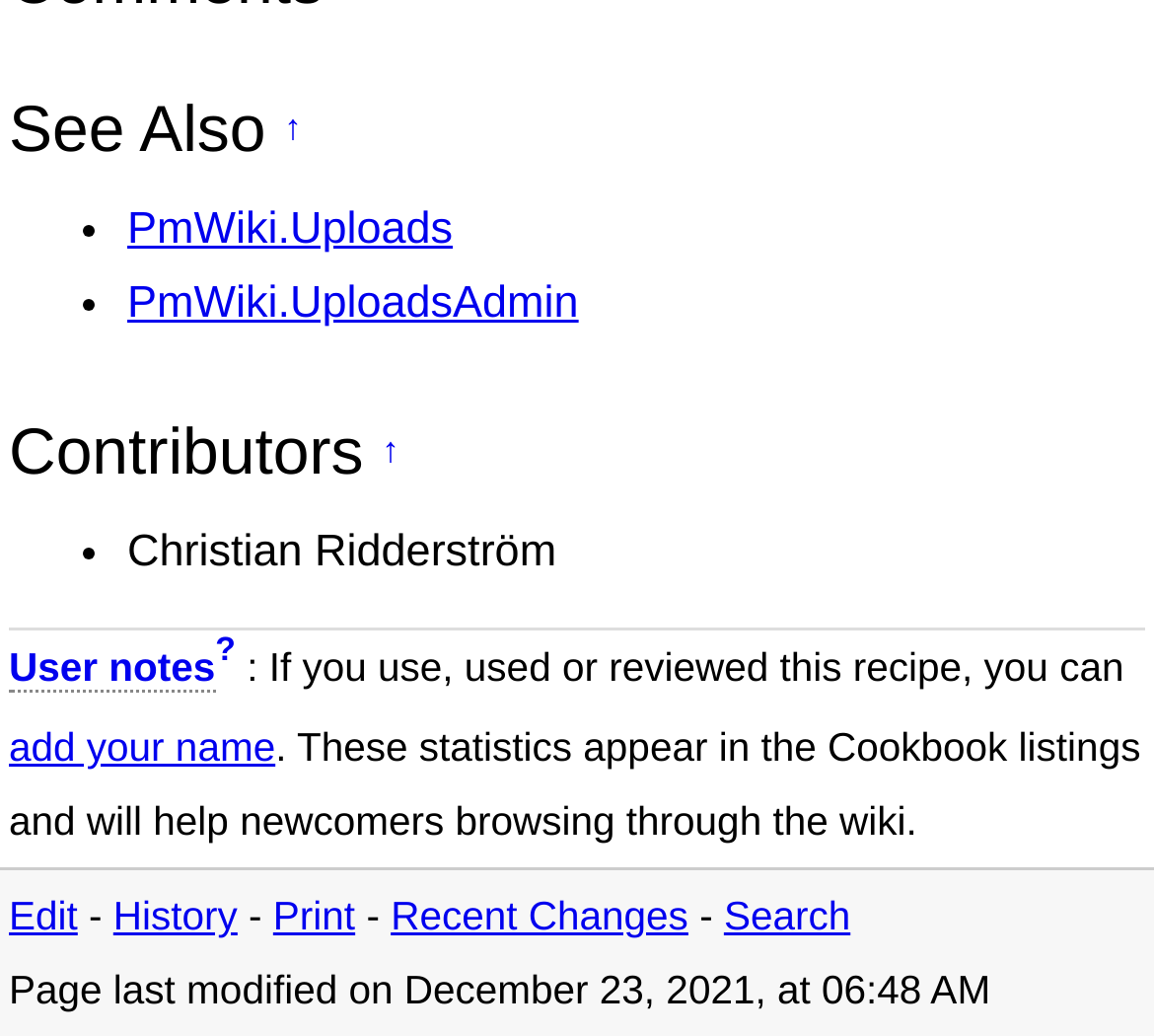Specify the bounding box coordinates of the element's region that should be clicked to achieve the following instruction: "view history of the page". The bounding box coordinates consist of four float numbers between 0 and 1, in the format [left, top, right, bottom].

[0.098, 0.863, 0.206, 0.906]